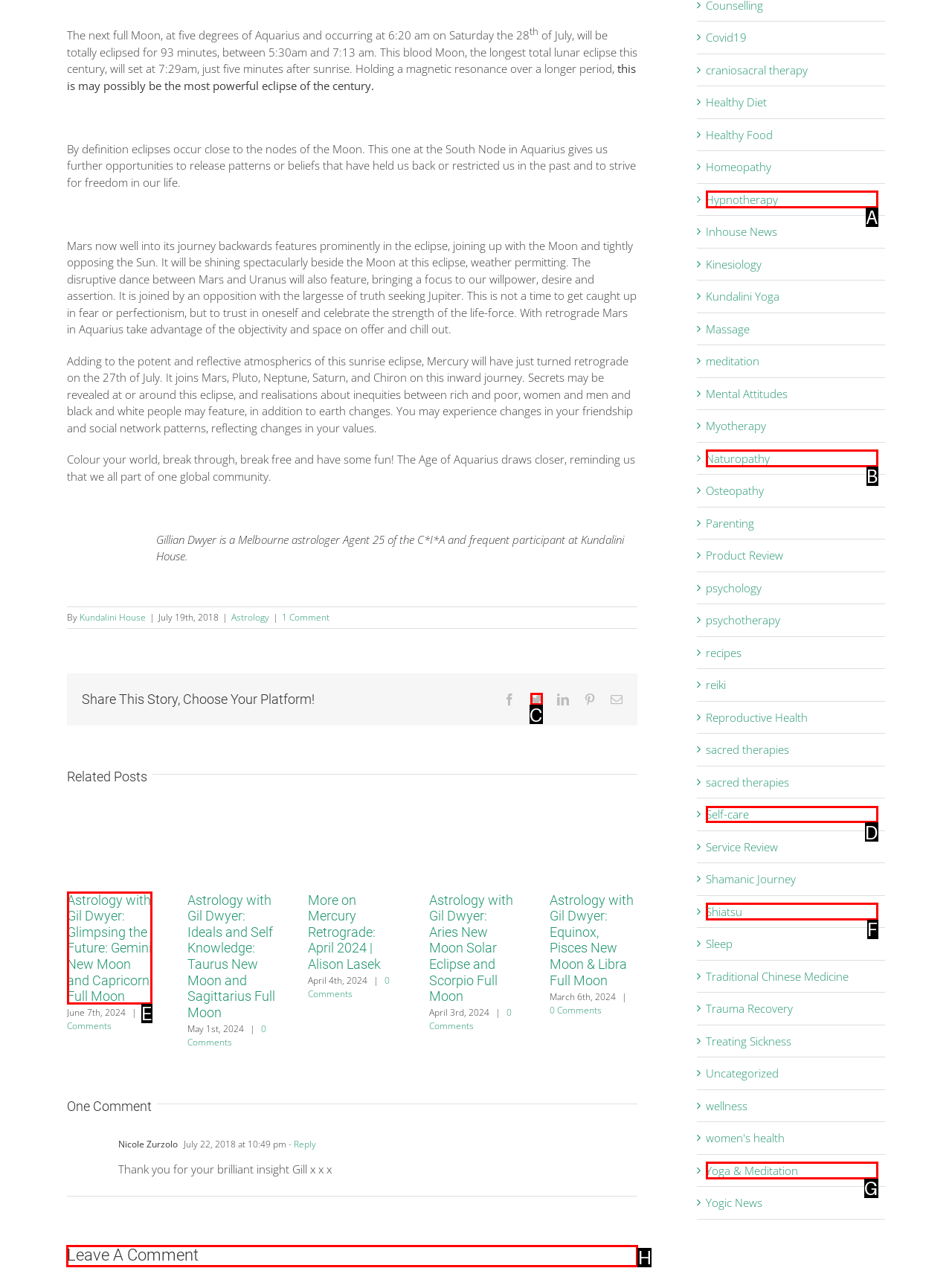Find the correct option to complete this instruction: Leave a comment. Reply with the corresponding letter.

H